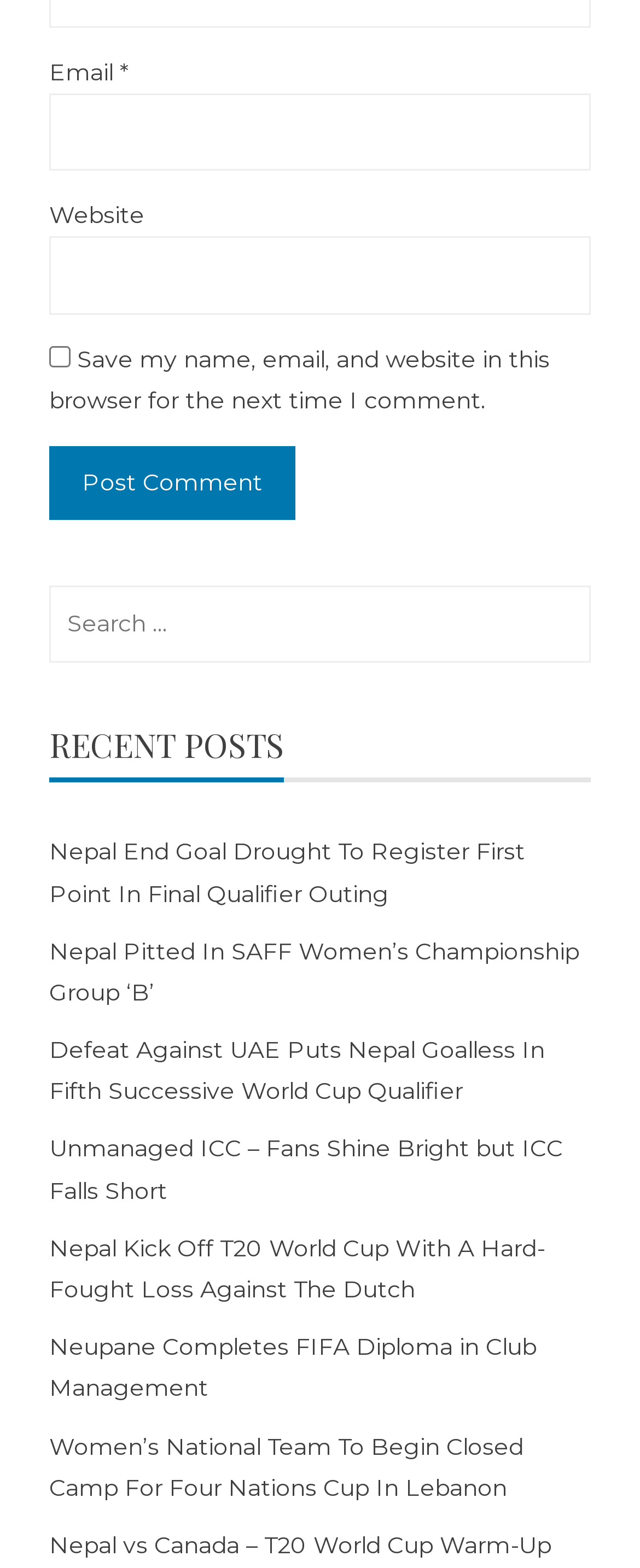Please identify the bounding box coordinates of the clickable element to fulfill the following instruction: "Enter email address". The coordinates should be four float numbers between 0 and 1, i.e., [left, top, right, bottom].

[0.077, 0.06, 0.923, 0.109]